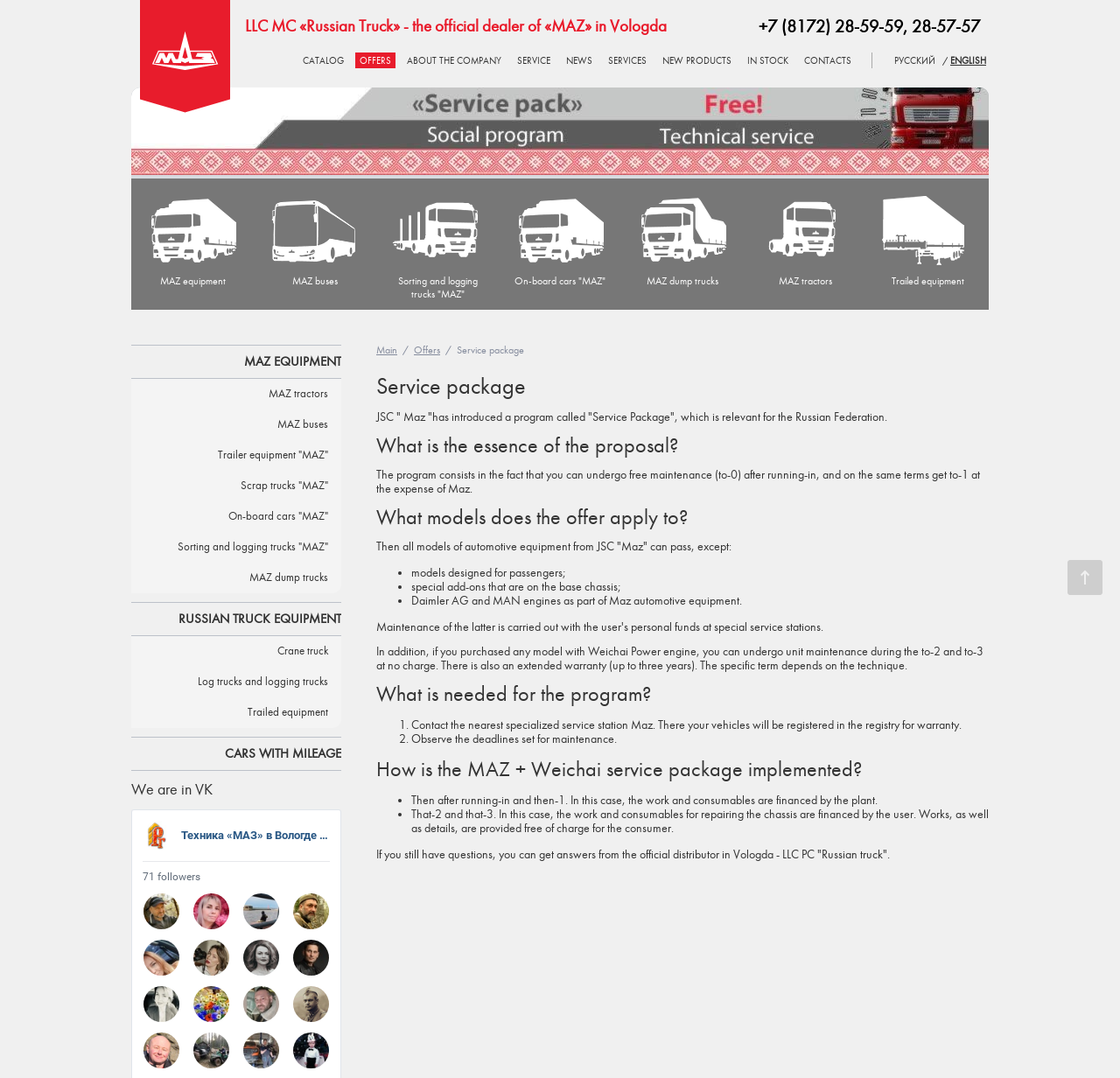Please give a short response to the question using one word or a phrase:
What is the language of the webpage?

Russian